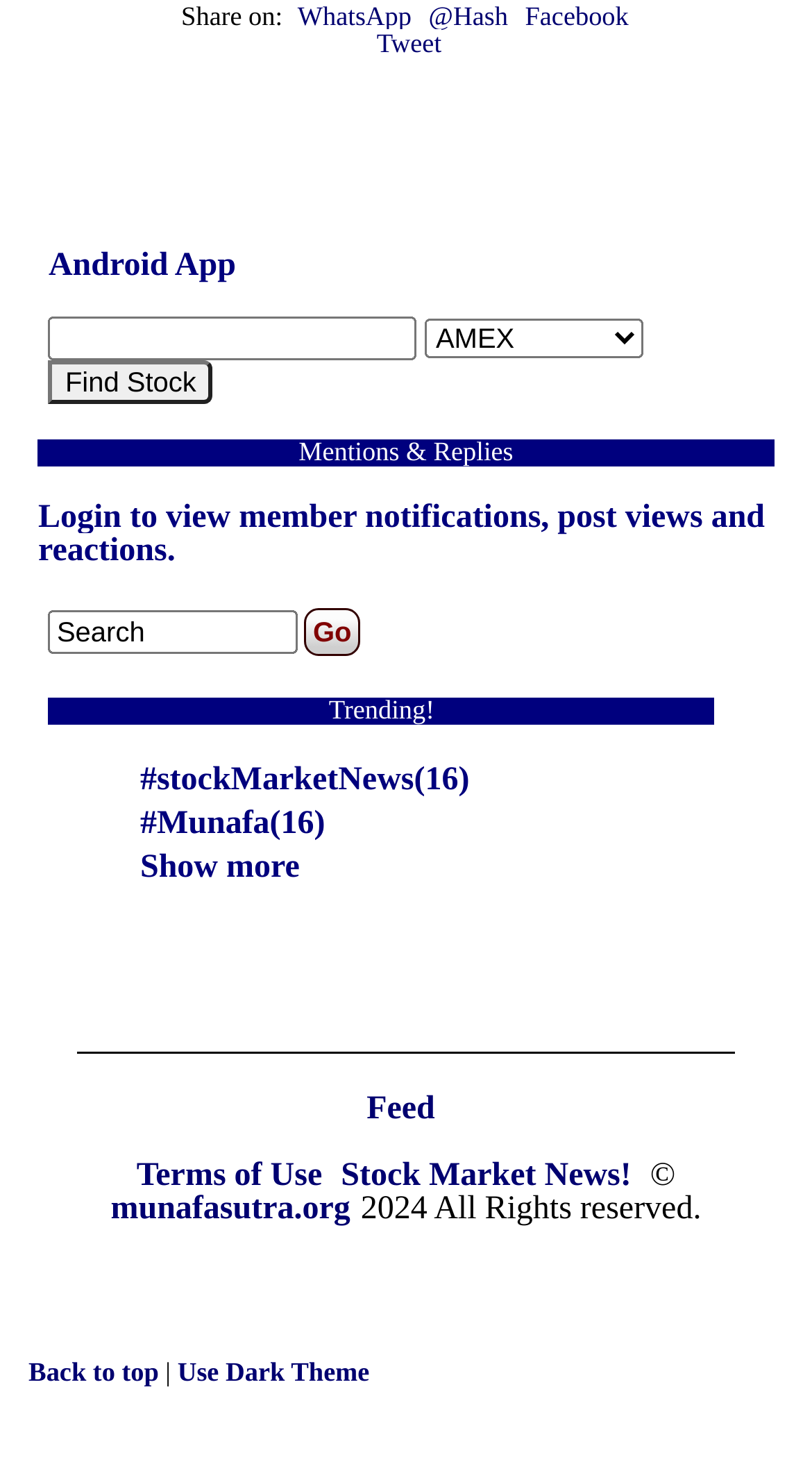Determine the bounding box for the UI element described here: "Find Stock".

[0.06, 0.246, 0.262, 0.276]